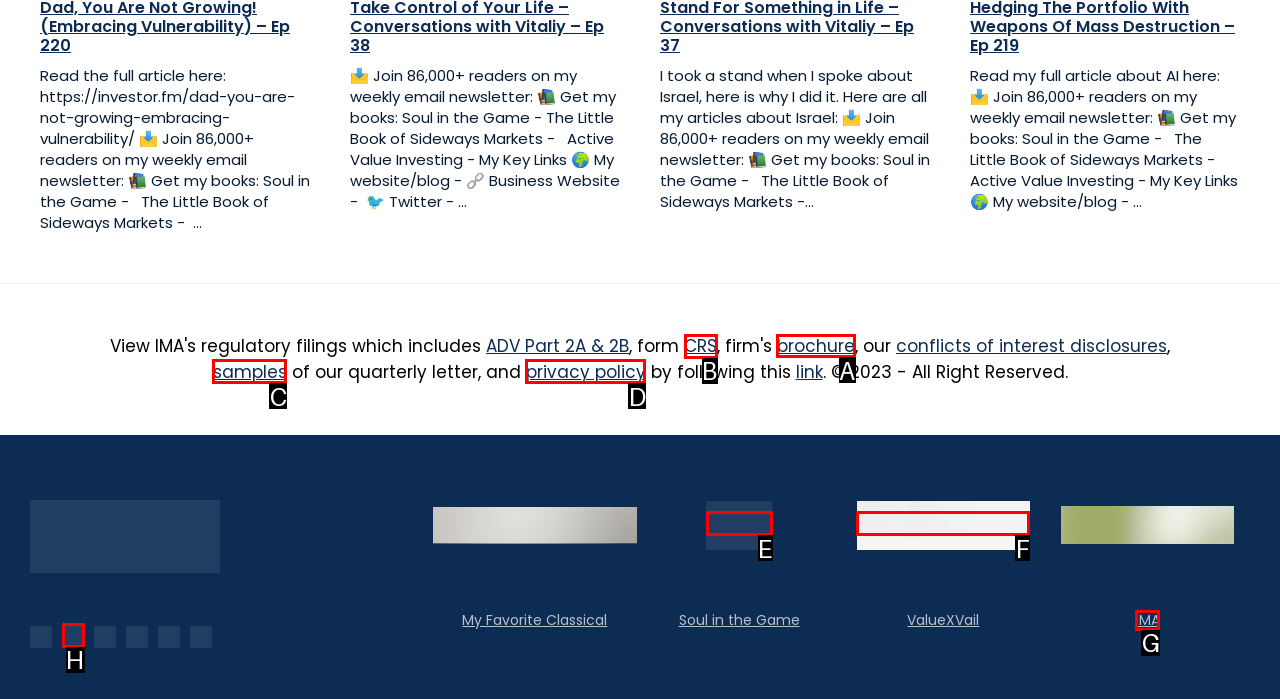To complete the instruction: View the brochure, which HTML element should be clicked?
Respond with the option's letter from the provided choices.

A